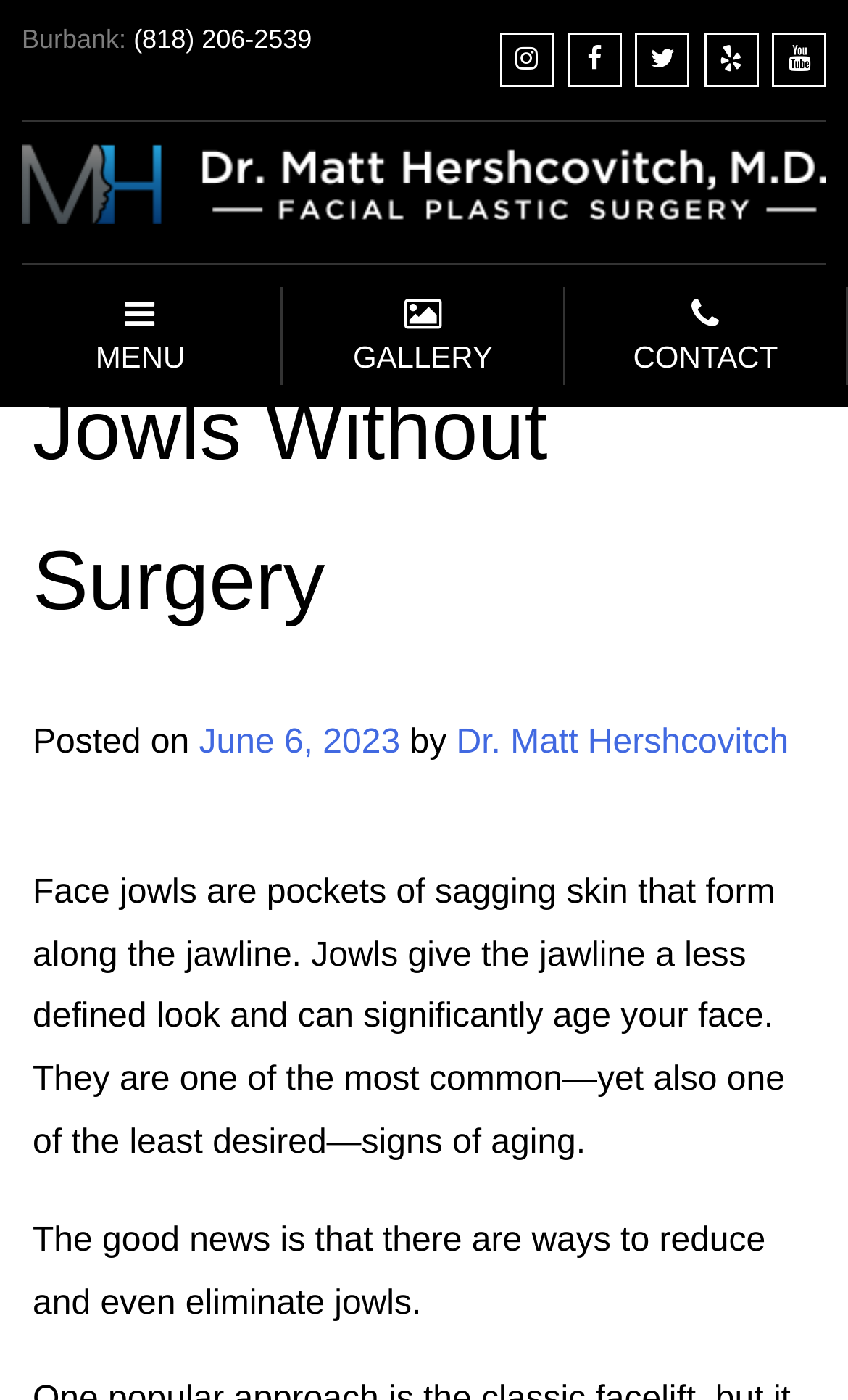What is the good news about jowls?
Based on the image, provide a one-word or brief-phrase response.

They can be reduced and eliminated